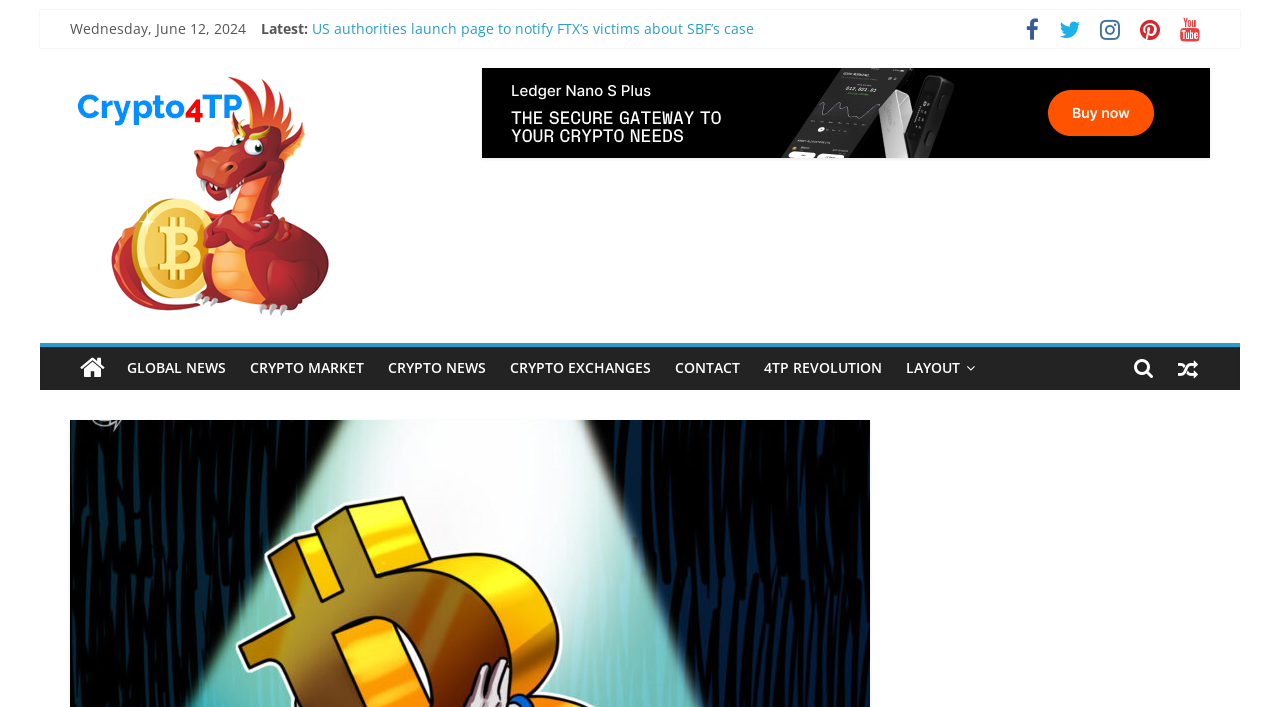Please identify the bounding box coordinates of the element's region that I should click in order to complete the following instruction: "Browse global news". The bounding box coordinates consist of four float numbers between 0 and 1, i.e., [left, top, right, bottom].

[0.09, 0.491, 0.186, 0.551]